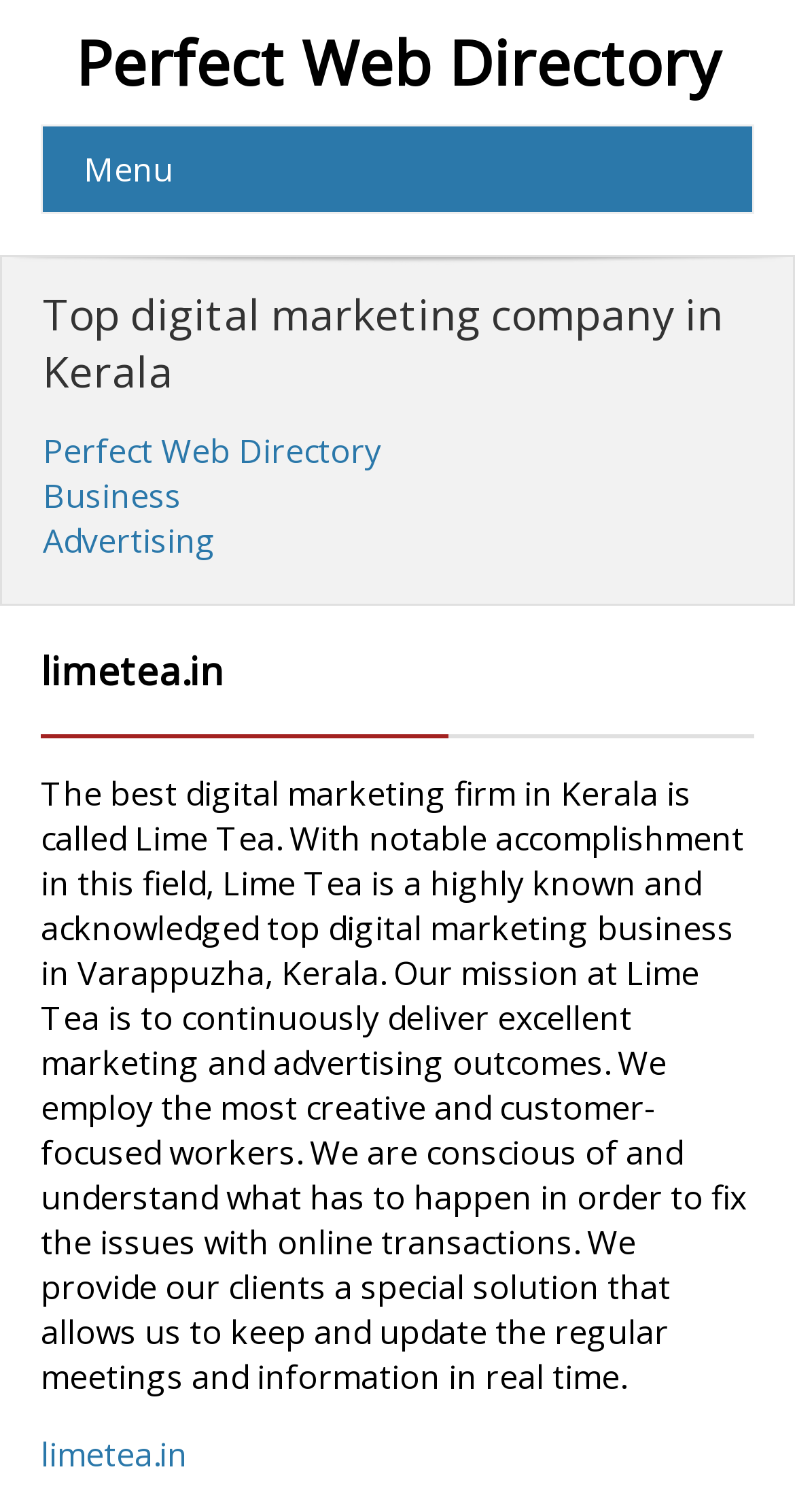Predict the bounding box coordinates of the UI element that matches this description: "limetea.in". The coordinates should be in the format [left, top, right, bottom] with each value between 0 and 1.

[0.051, 0.946, 0.236, 0.976]